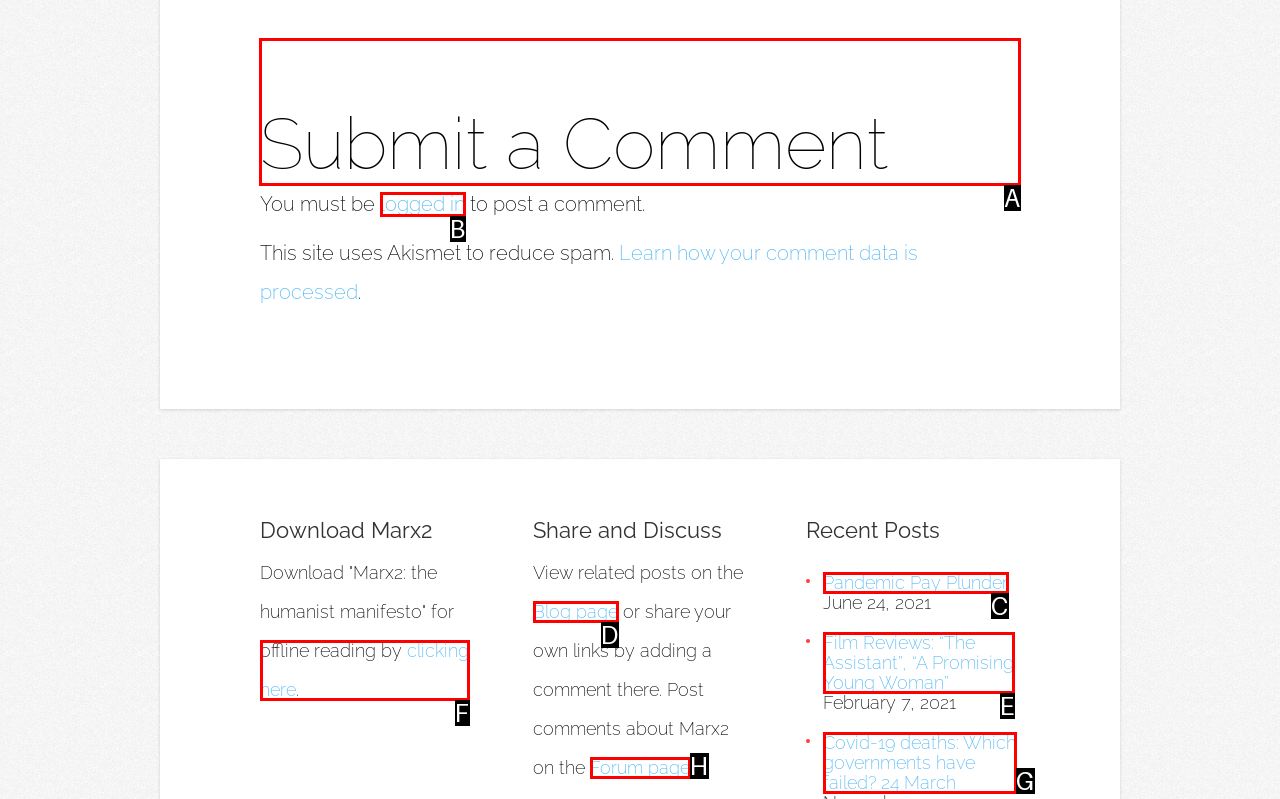Tell me which one HTML element you should click to complete the following task: Submit a comment
Answer with the option's letter from the given choices directly.

A